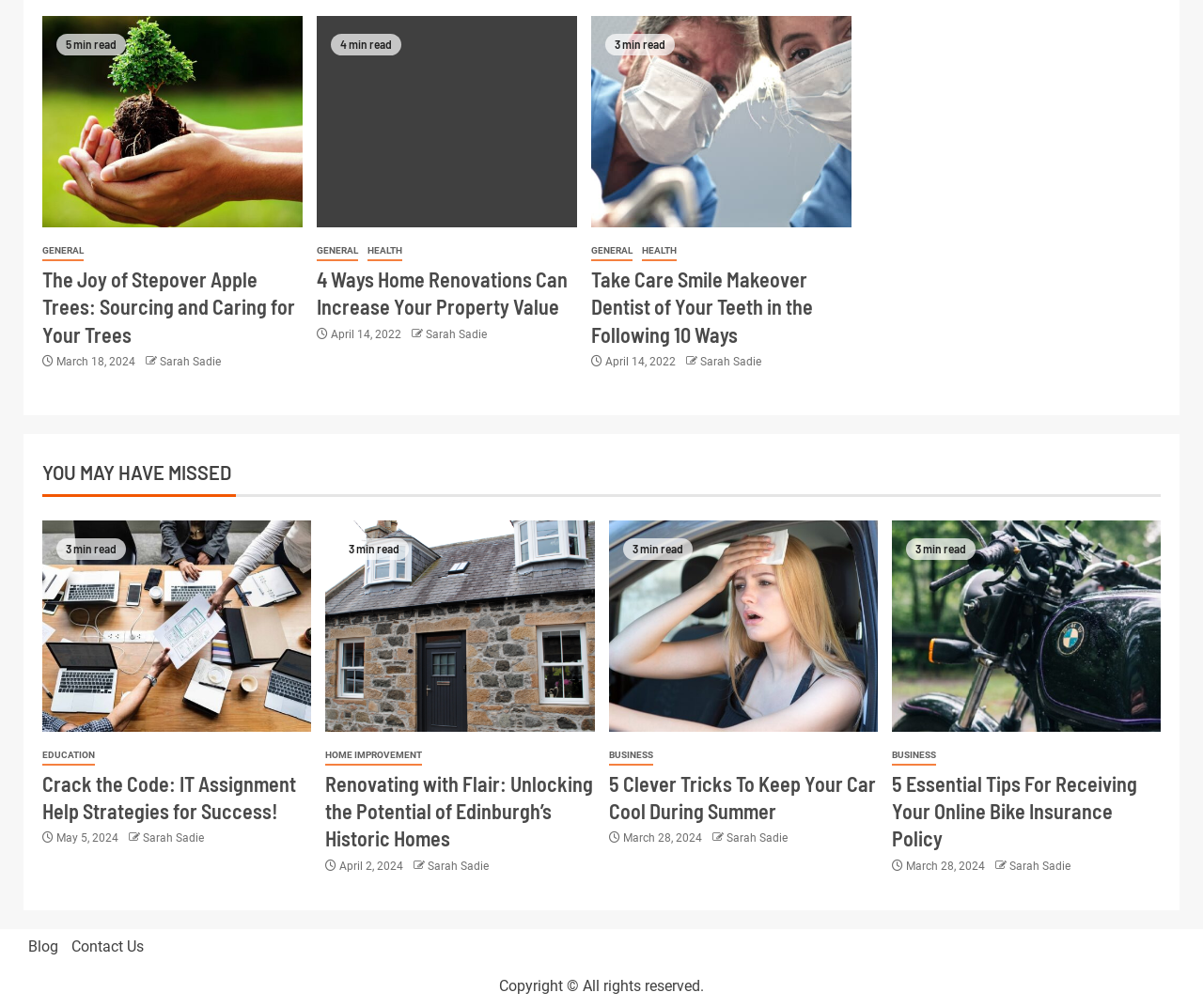Identify the bounding box of the HTML element described here: "Business". Provide the coordinates as four float numbers between 0 and 1: [left, top, right, bottom].

[0.741, 0.74, 0.778, 0.759]